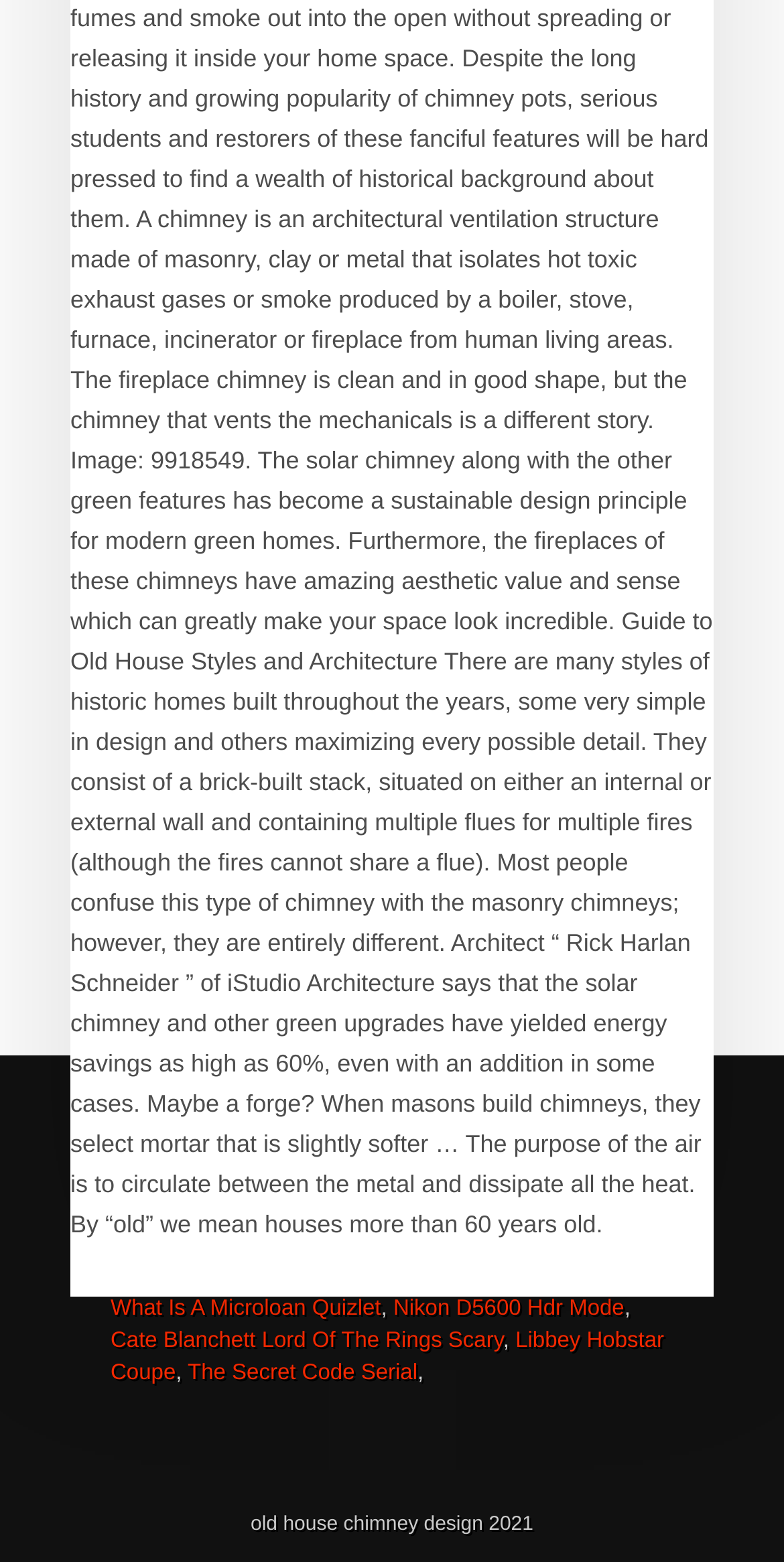Determine the coordinates of the bounding box for the clickable area needed to execute this instruction: "Explore Seonkyoung Longest Recipes".

[0.444, 0.81, 0.818, 0.825]